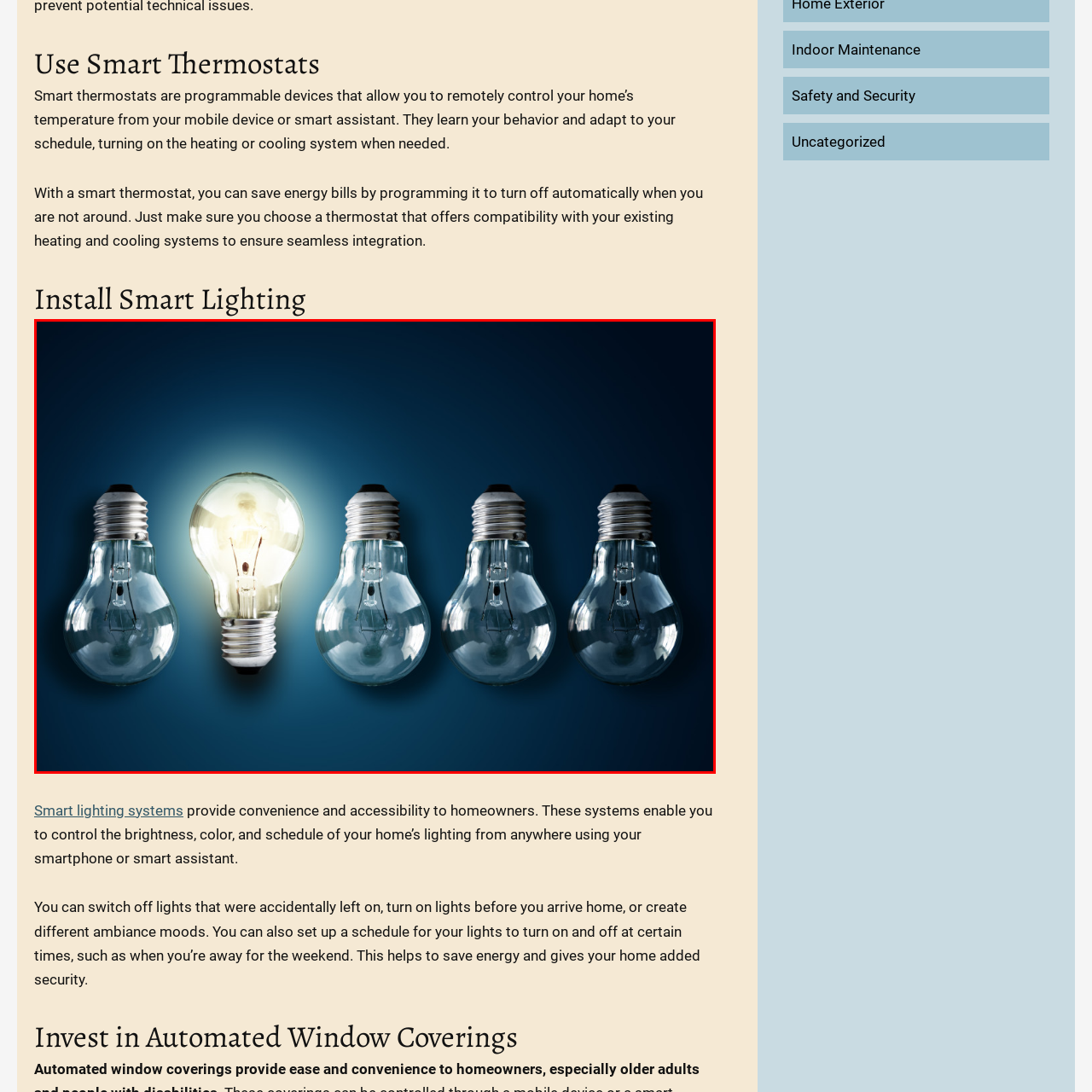Concentrate on the image highlighted by the red boundary and deliver a detailed answer to the following question, using the information from the image:
What is the color of the central bulb?

The central bulb is illuminated, showcasing a warm glow that contrasts with the three surrounding unlit bulbs, implying that the central bulb has a warm glow color.